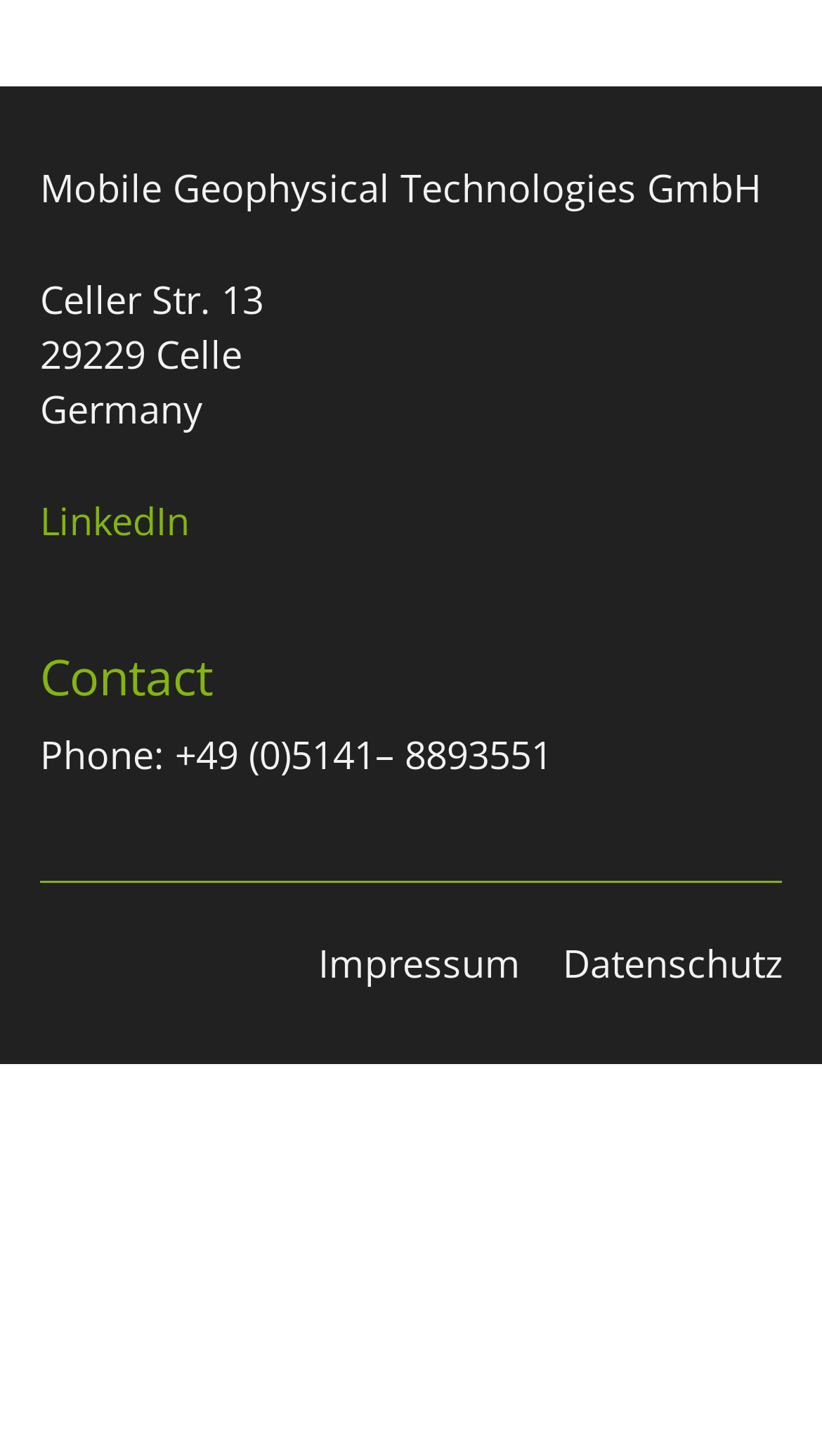Use a single word or phrase to answer this question: 
What is the address of the company?

Celler Str. 13, 29229 Celle, Germany